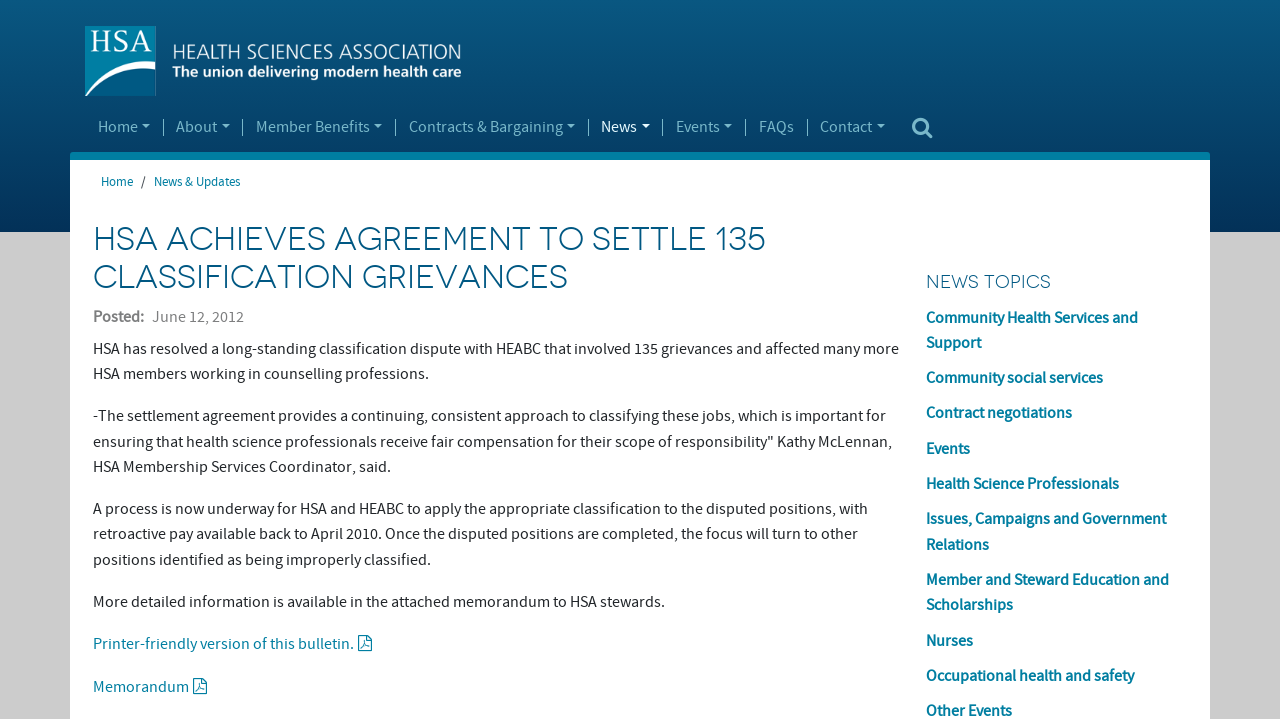Please identify the bounding box coordinates of the element's region that should be clicked to execute the following instruction: "read news and updates". The bounding box coordinates must be four float numbers between 0 and 1, i.e., [left, top, right, bottom].

[0.12, 0.241, 0.188, 0.264]